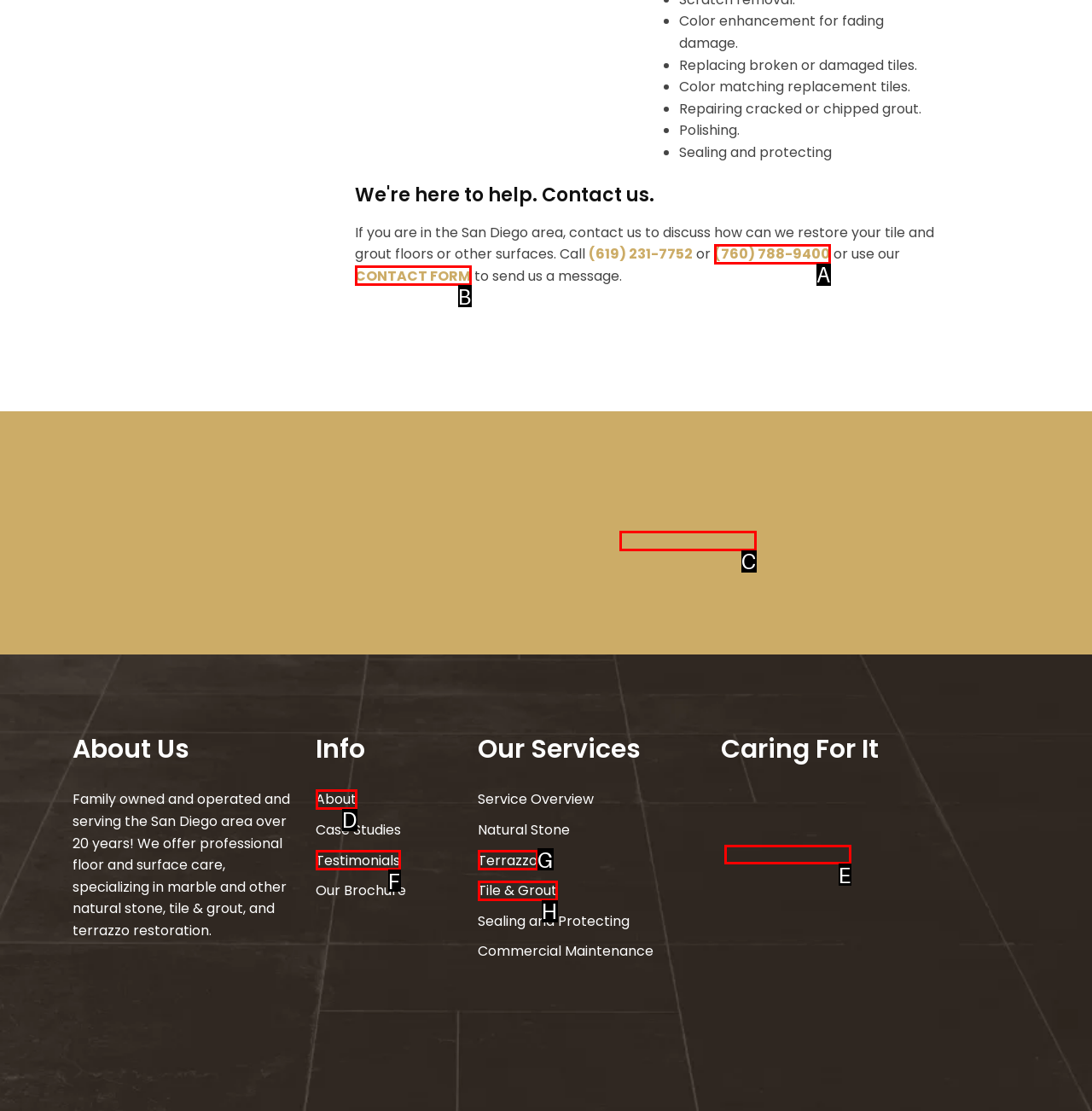Point out which UI element to click to complete this task: Learn about caring for tile and grout floors
Answer with the letter corresponding to the right option from the available choices.

E